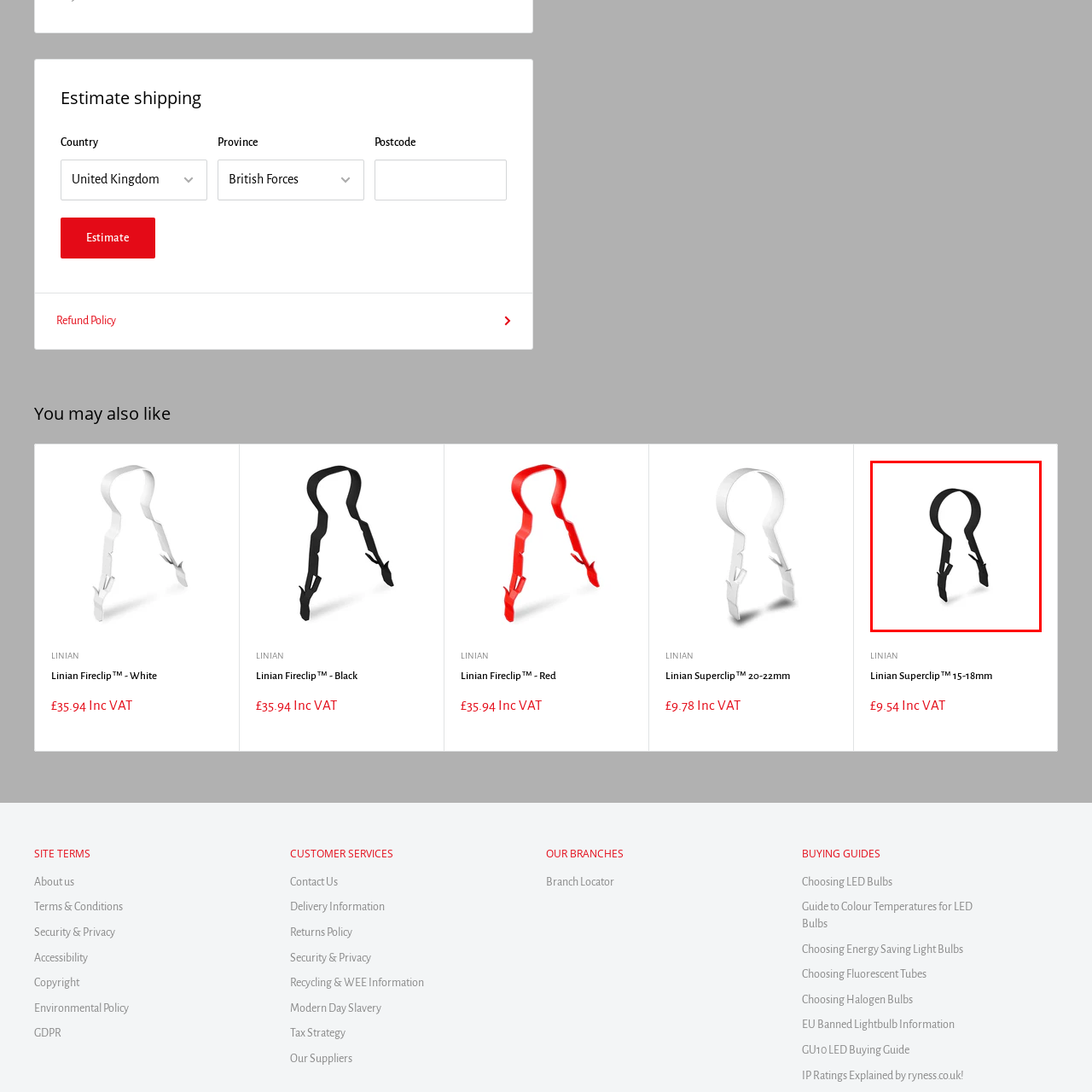Provide a comprehensive description of the image highlighted within the red bounding box.

The image showcases the **Linian Superclip™ 15-18mm**, a versatile black clip designed for secure fastening and support in various applications. With its ergonomic design, the clip is ideal for holding cables or pipes neatly in place, making it particularly useful in construction or DIY projects. The clip's robust material ensures durability, while the unique shape allows easy attachment and detachment. This product is priced at **£9.54 Inc VAT**, showcasing a balance of quality and affordability for those seeking effective fastening solutions.